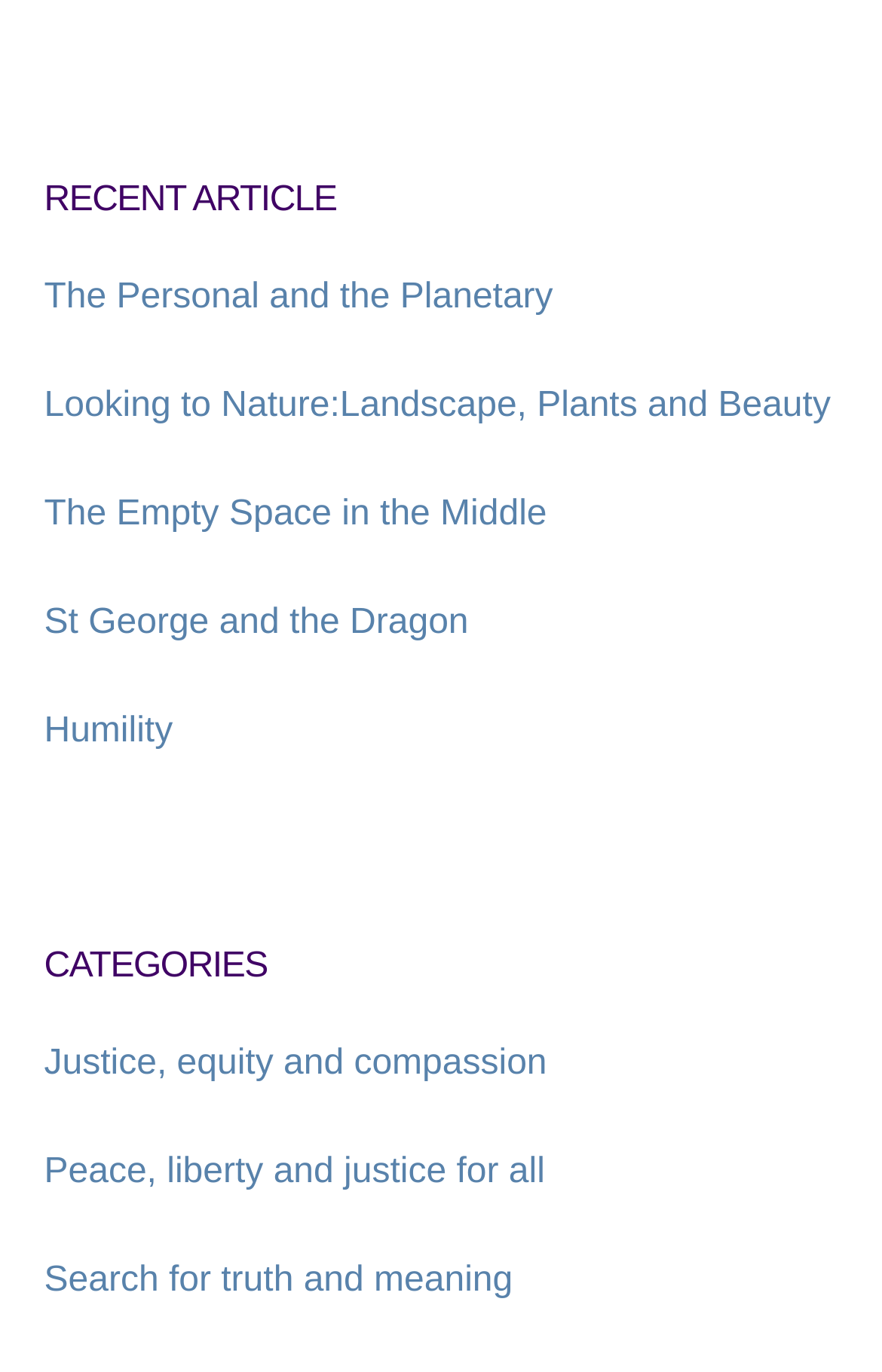Find the bounding box coordinates of the element I should click to carry out the following instruction: "Check the article about The Empty Space in the Middle".

[0.05, 0.361, 0.62, 0.389]